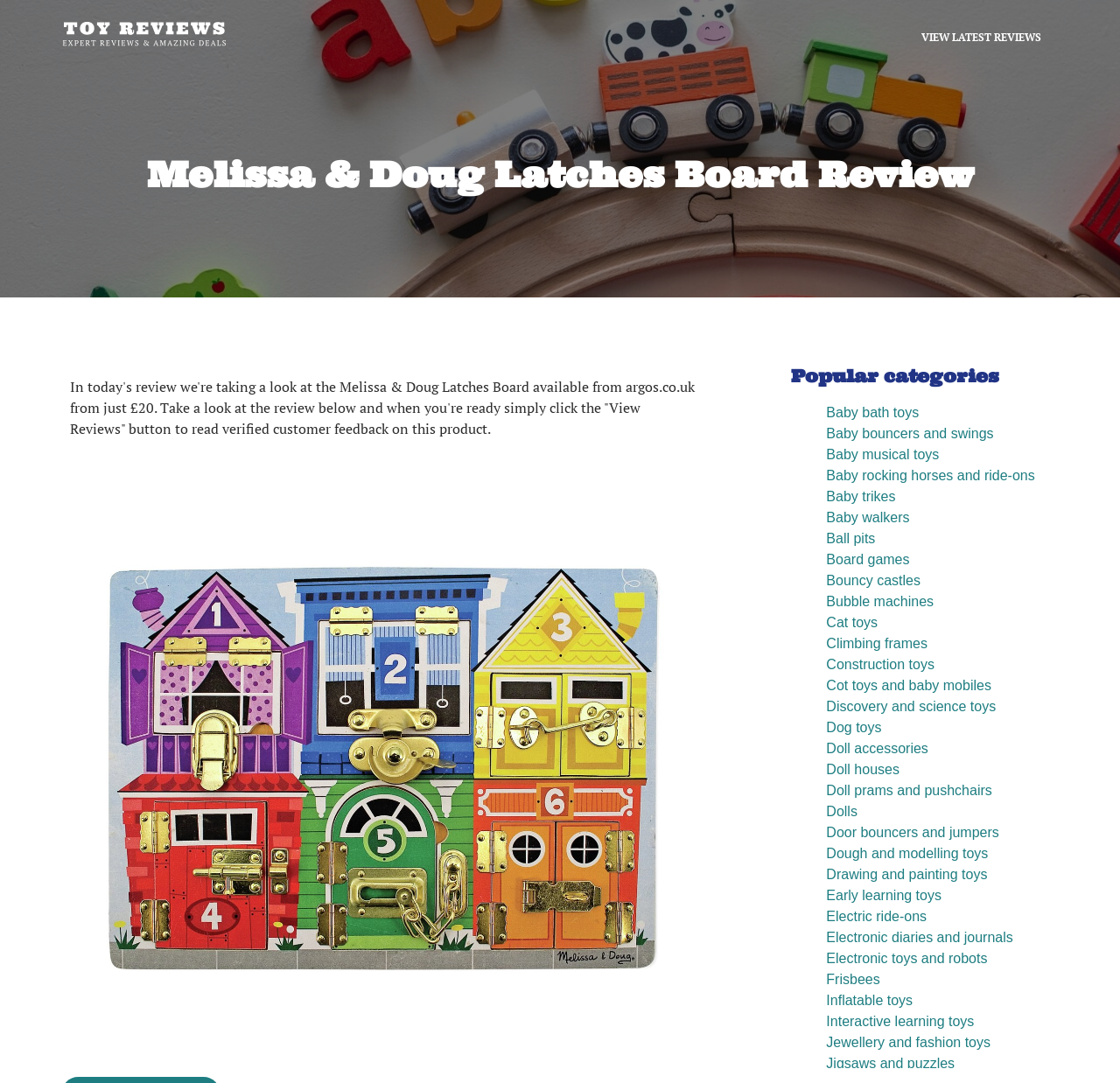Generate the text content of the main heading of the webpage.

Melissa & Doug Latches Board Review